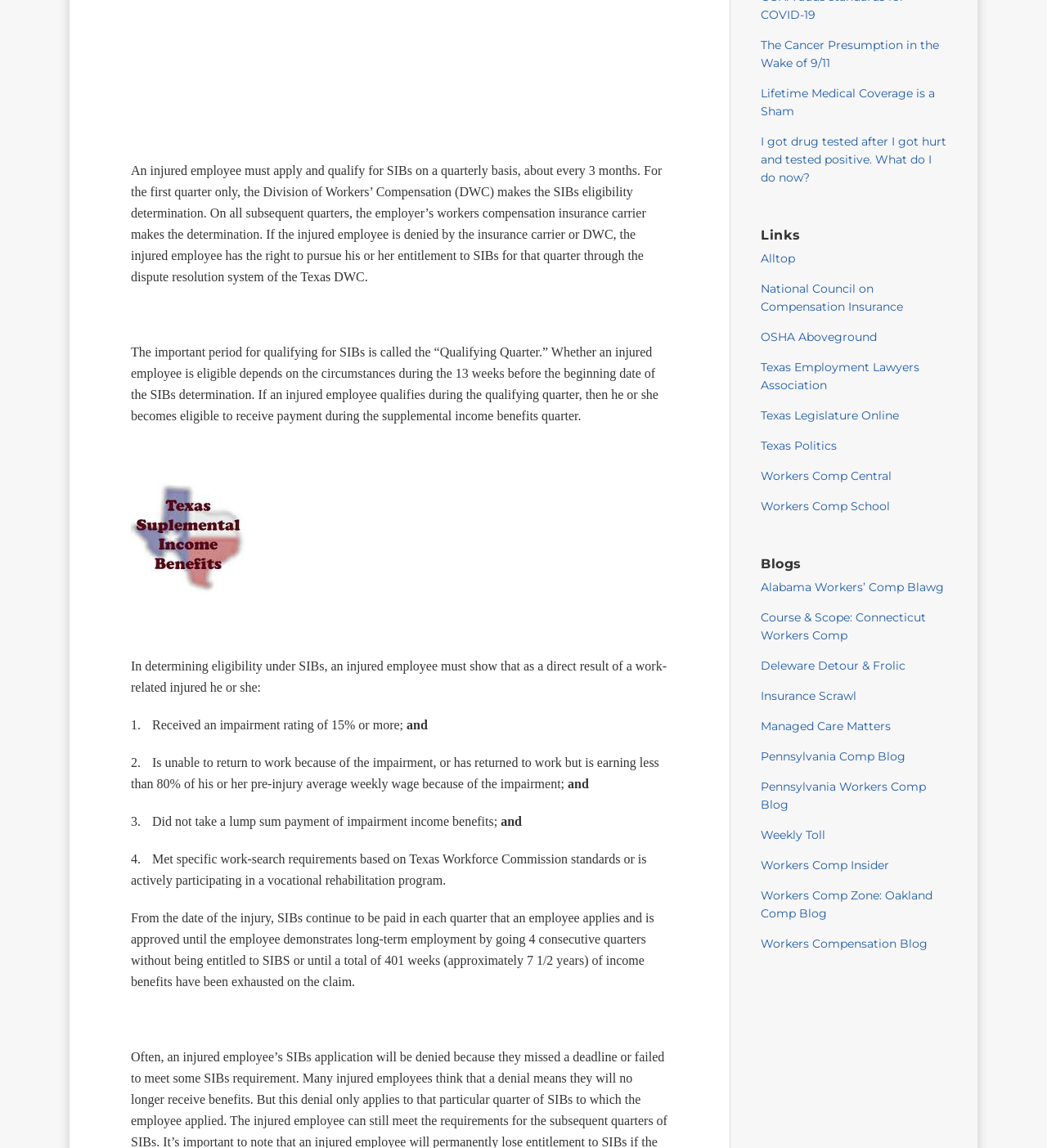Identify the bounding box coordinates of the section that should be clicked to achieve the task described: "Click on the 'JENN SATTERWHITE' link at the top".

None